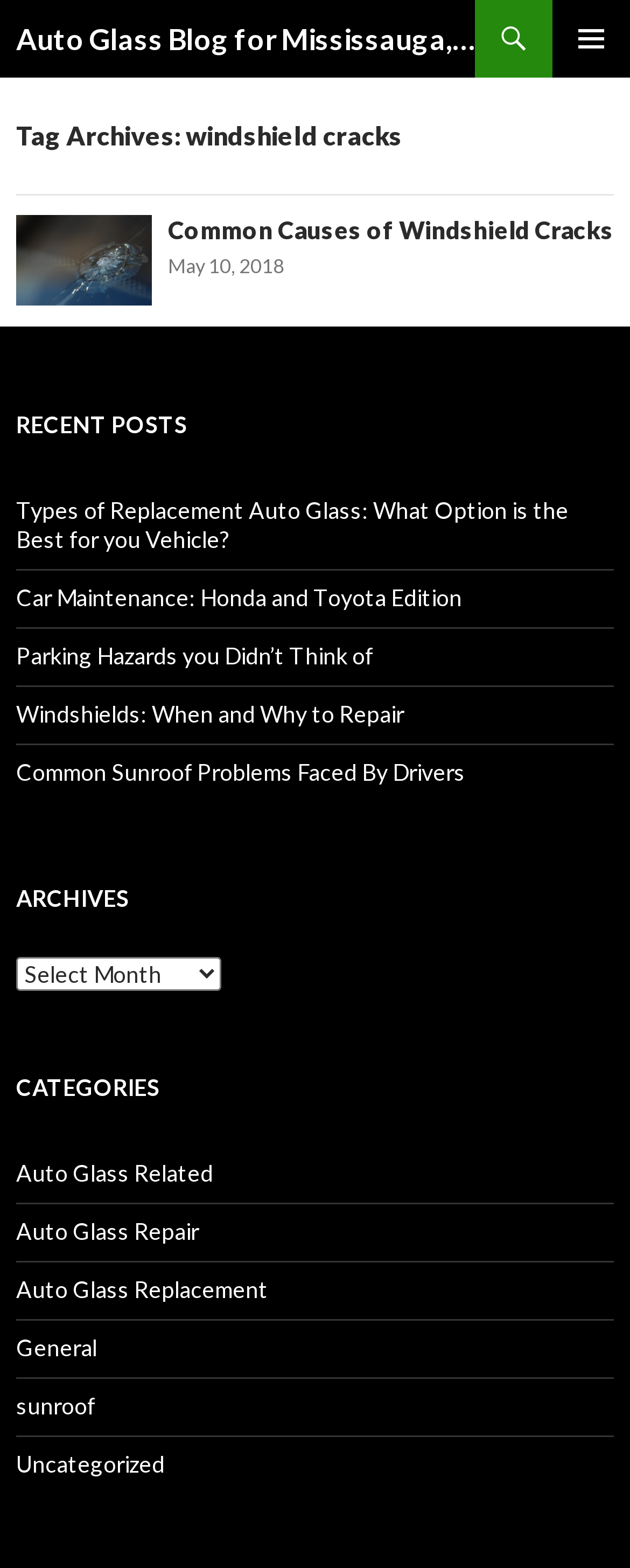What is the date of the first article?
Look at the image and respond with a one-word or short phrase answer.

May 10, 2018